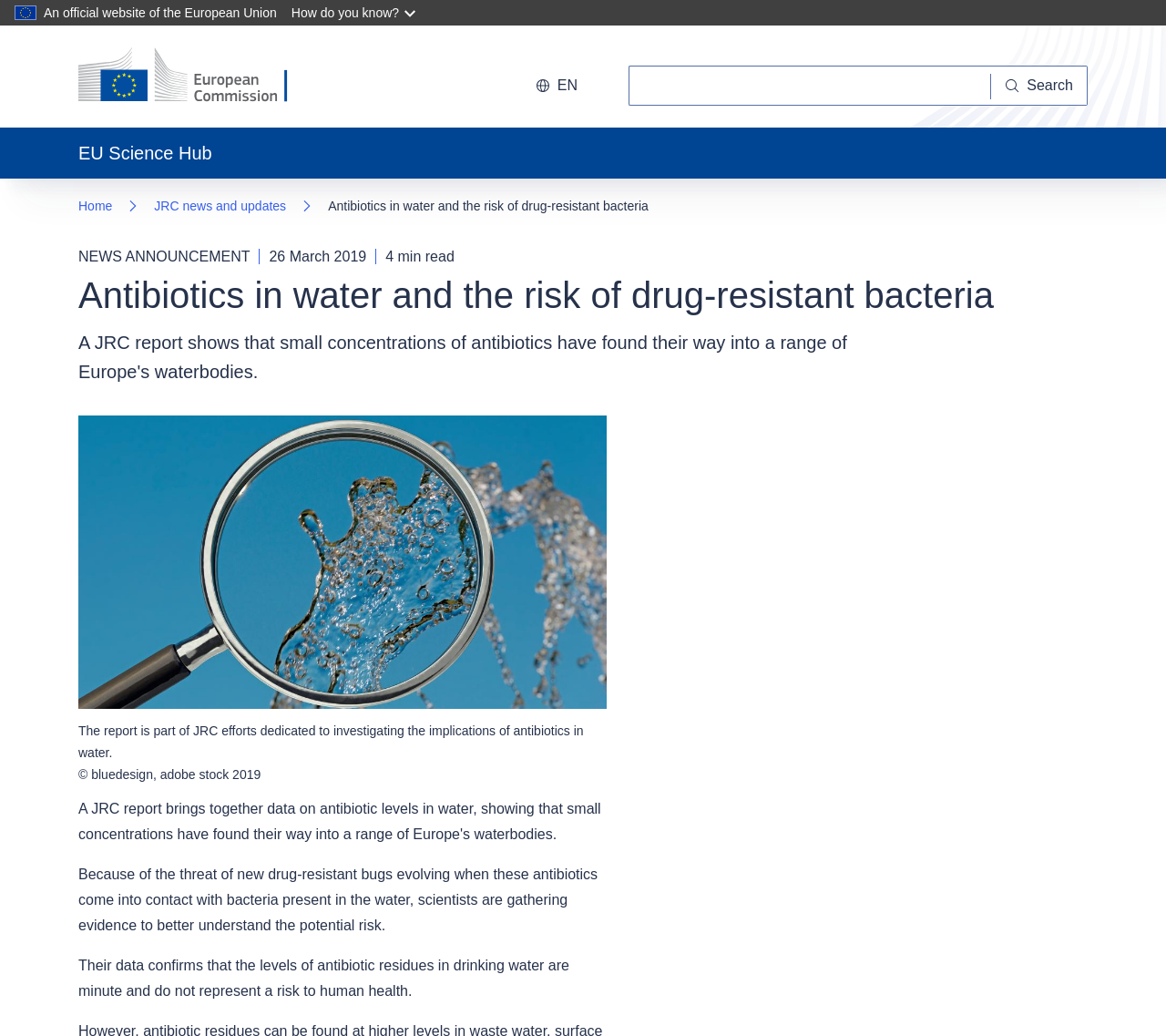Determine the bounding box of the UI element mentioned here: "JRC news and updates". The coordinates must be in the format [left, top, right, bottom] with values ranging from 0 to 1.

[0.132, 0.186, 0.245, 0.211]